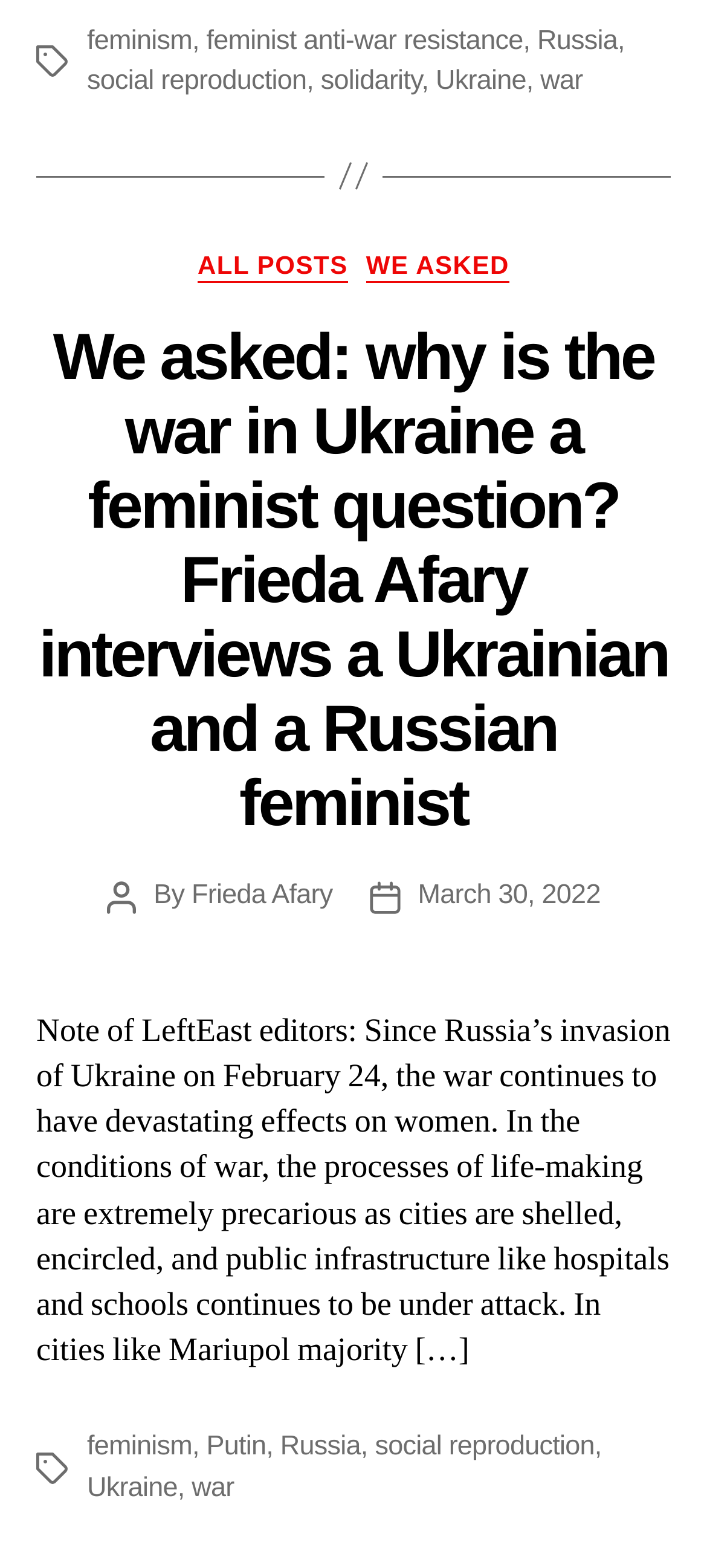Determine the bounding box of the UI element mentioned here: "parent_node: Open/Close Menu". The coordinates must be in the format [left, top, right, bottom] with values ranging from 0 to 1.

None